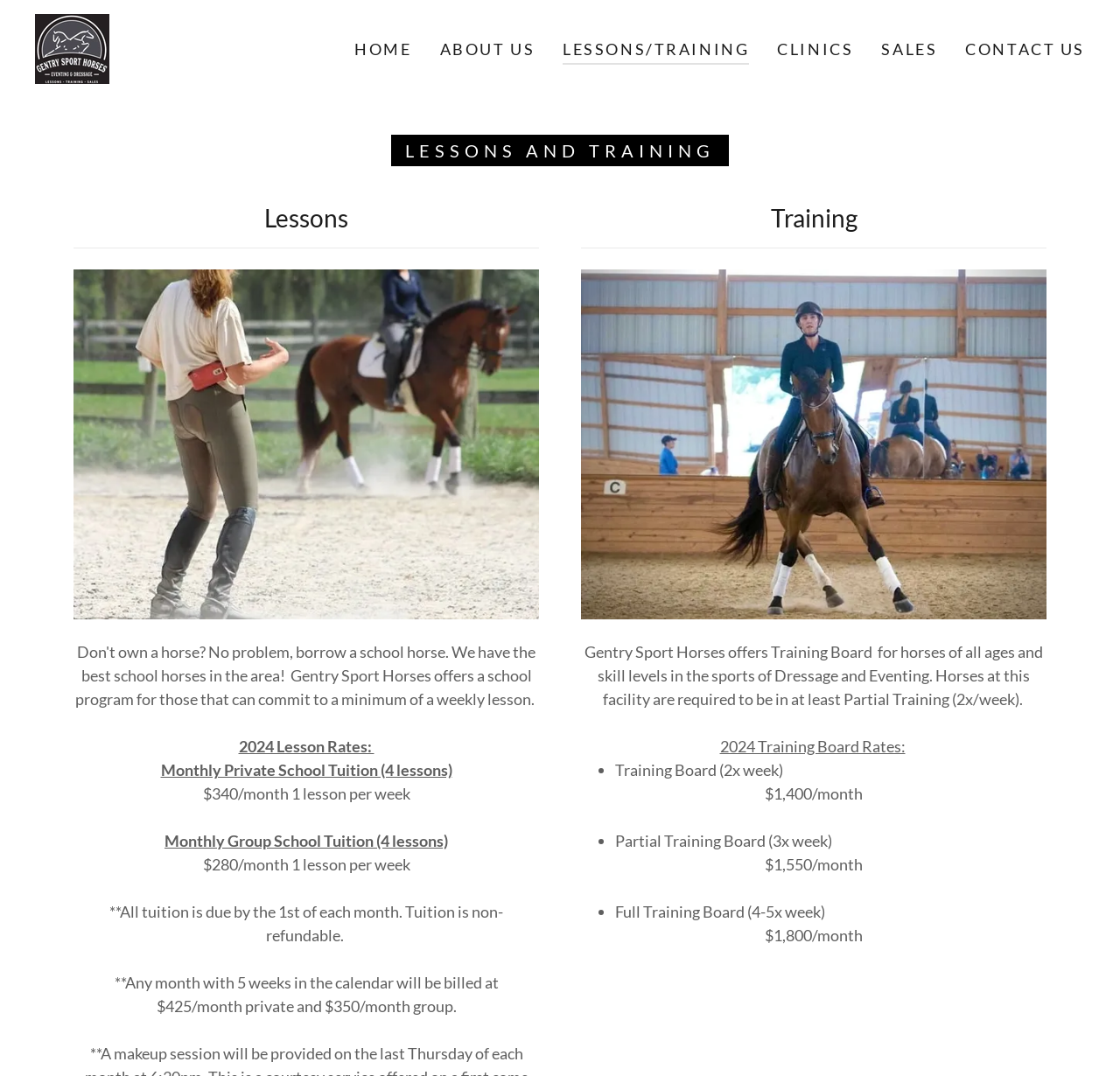With reference to the image, please provide a detailed answer to the following question: How many types of training boards are offered?

I found the answer by looking at the section 'Training' where it lists three types of training boards: 'Training Board (2x week)', 'Partial Training Board (3x week)', and 'Full Training Board (4-5x week)'.